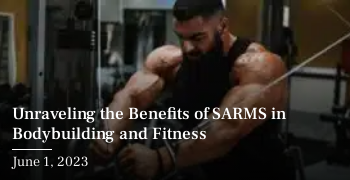What is the date mentioned in the caption?
Please provide a single word or phrase as your answer based on the screenshot.

June 1, 2023